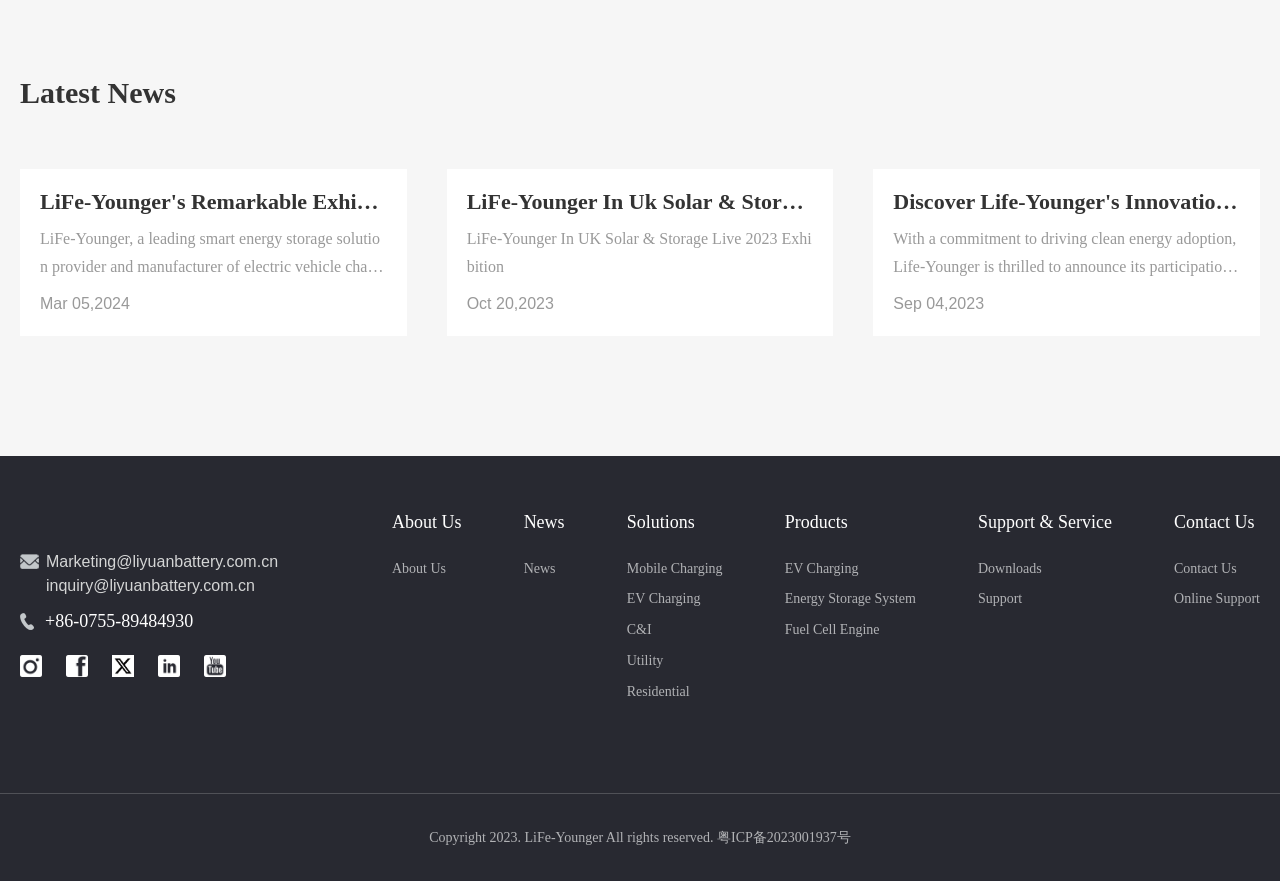Can you provide the bounding box coordinates for the element that should be clicked to implement the instruction: "Read about LiFe-Younger's Remarkable Exhibition at the 2024 K.EY ENERGY EXPO"?

[0.016, 0.159, 0.318, 0.177]